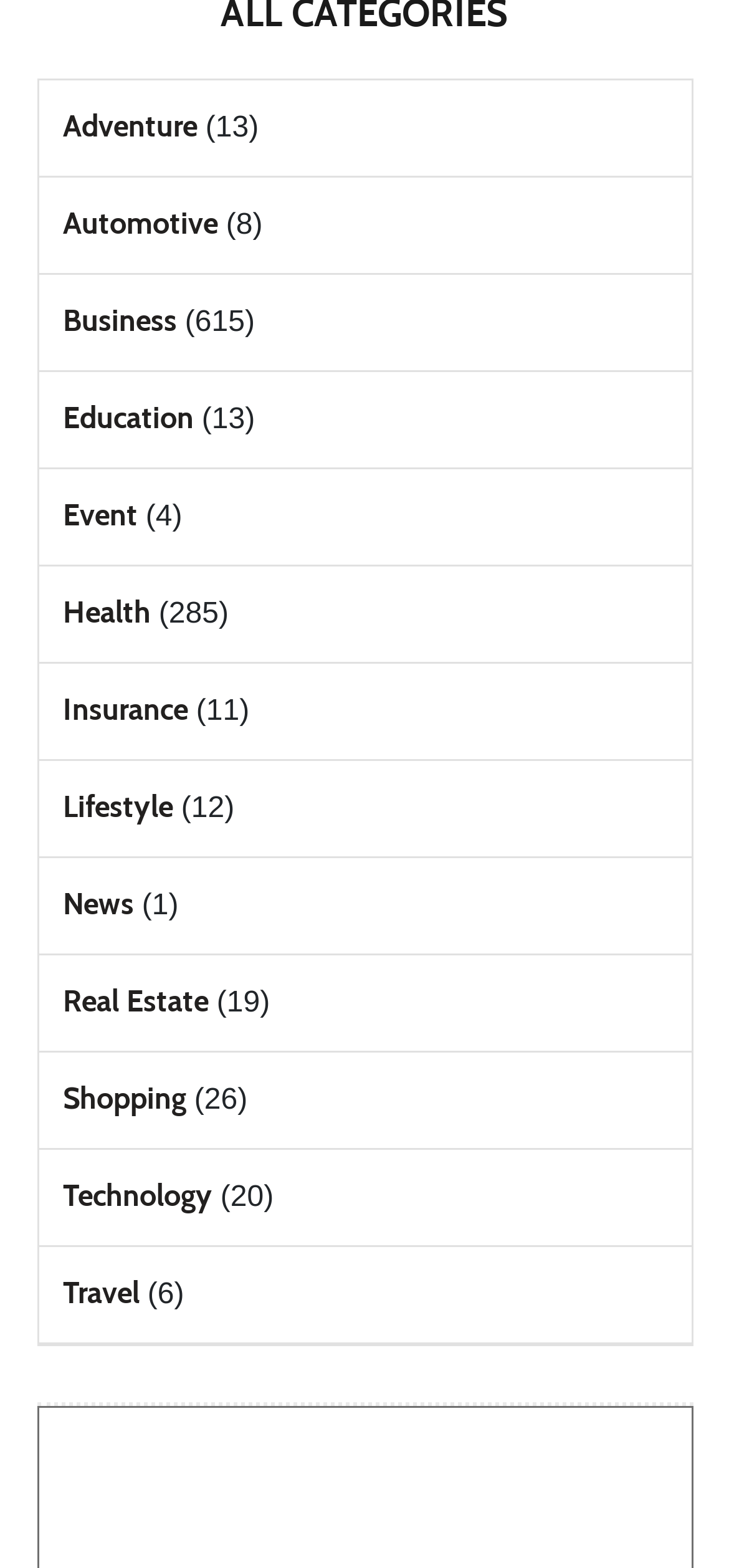Is 'Travel' a category?
Please analyze the image and answer the question with as much detail as possible.

I checked the list of links and found that 'Travel' is indeed one of the categories listed.